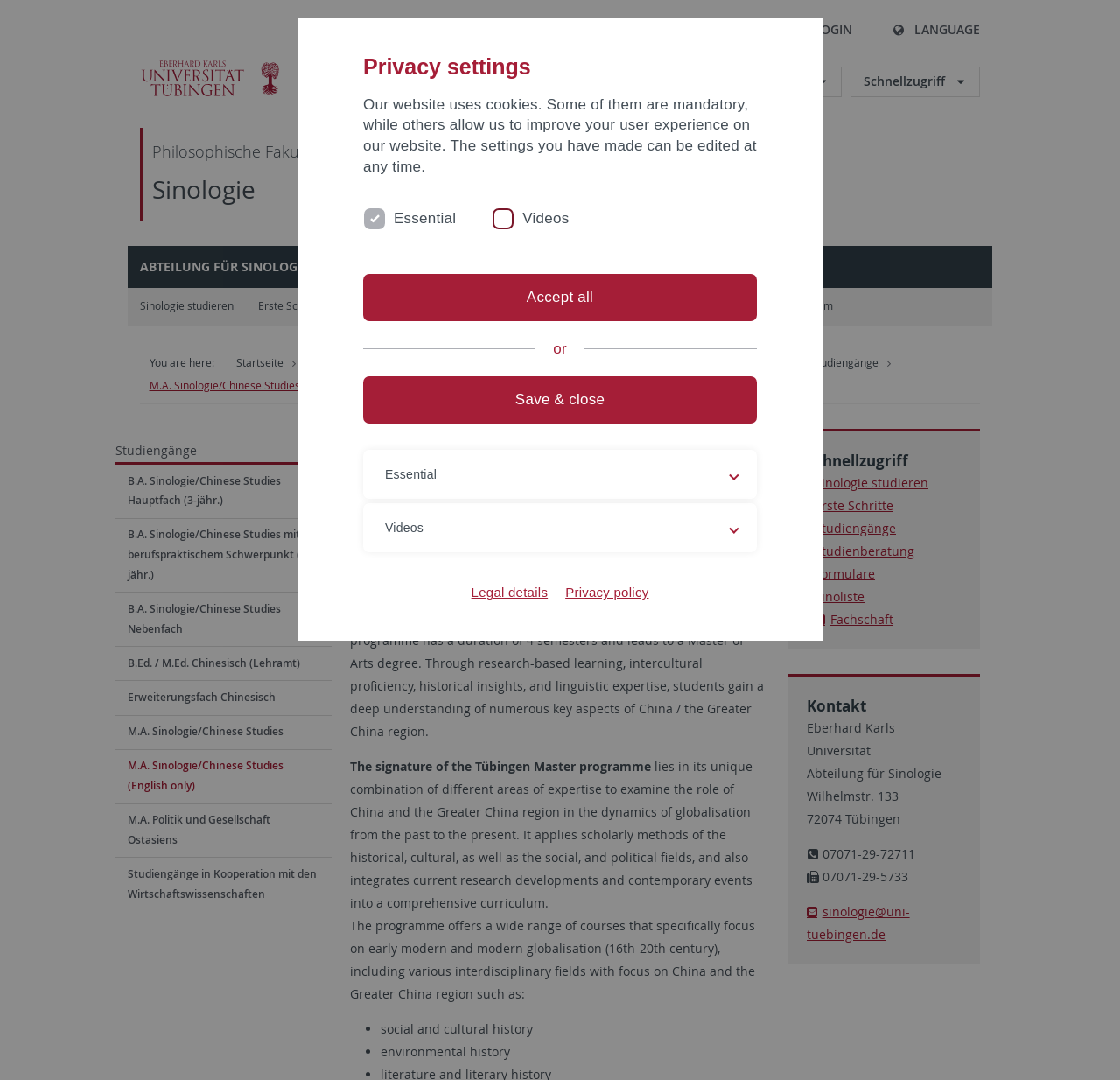Identify the bounding box coordinates of the clickable region to carry out the given instruction: "Click on the 'Studiengänge' link".

[0.724, 0.329, 0.784, 0.343]